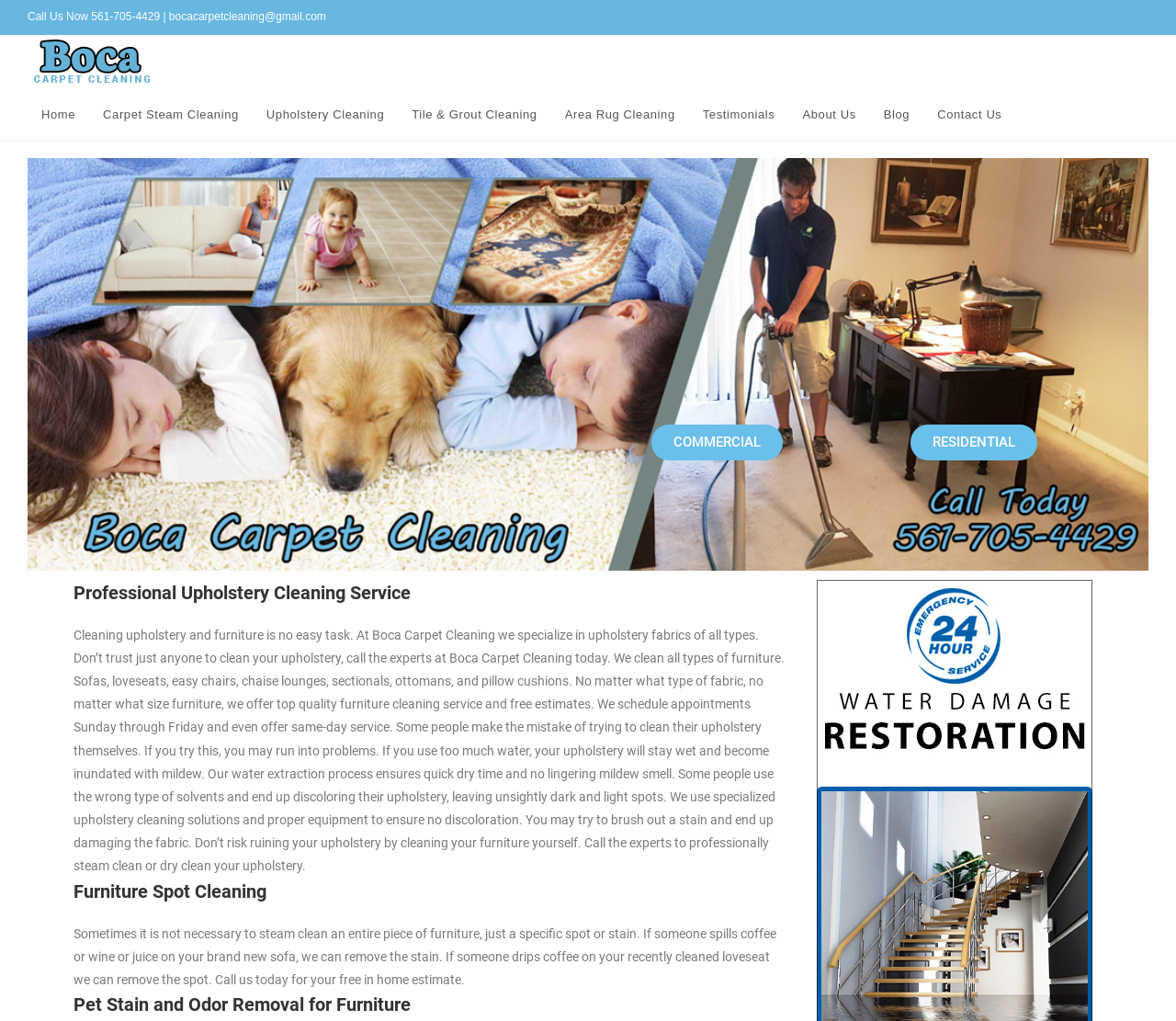Please specify the bounding box coordinates for the clickable region that will help you carry out the instruction: "Visit the home page".

[0.023, 0.086, 0.076, 0.137]